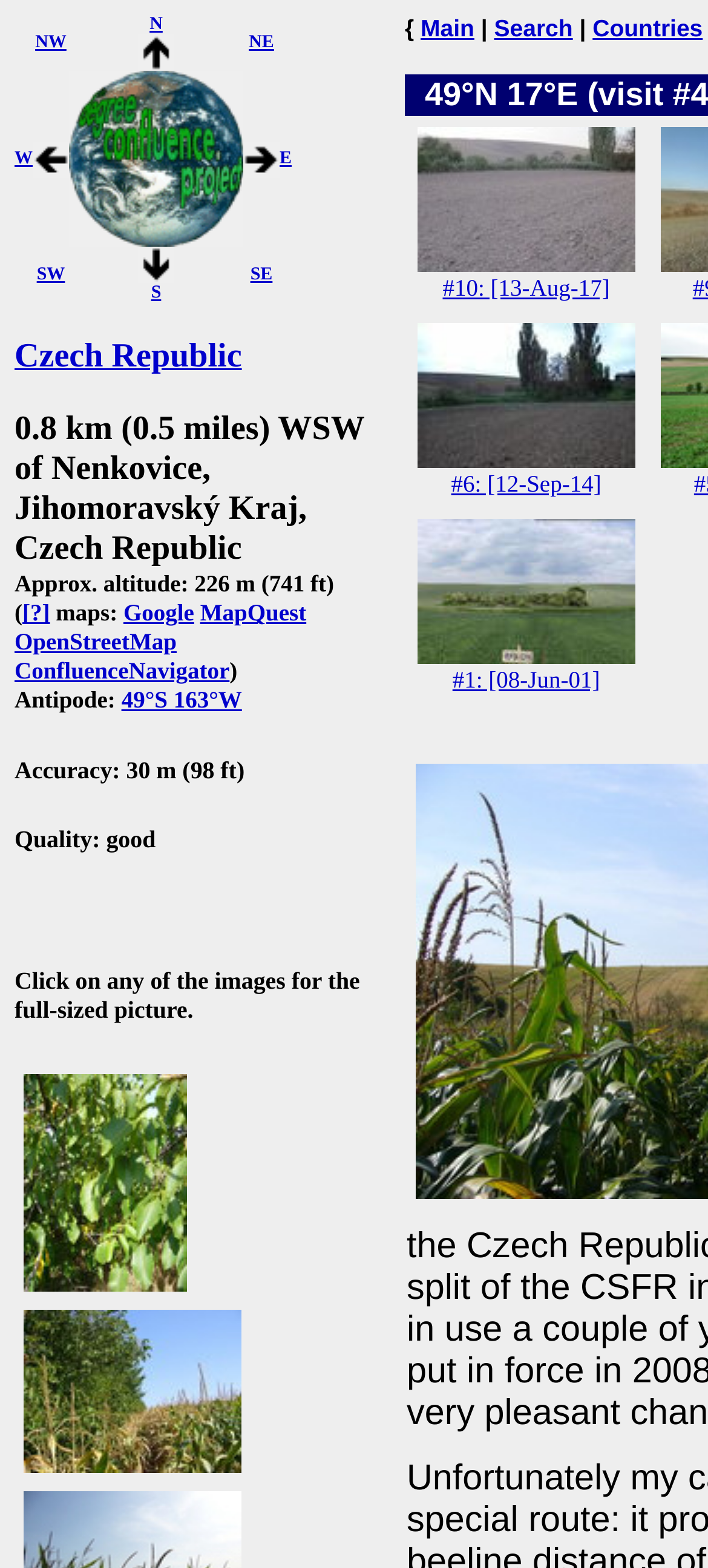Using the element description provided, determine the bounding box coordinates in the format (top-left x, top-left y, bottom-right x, bottom-right y). Ensure that all values are floating point numbers between 0 and 1. Element description: #10: [13-Aug-17]

[0.587, 0.16, 0.9, 0.193]